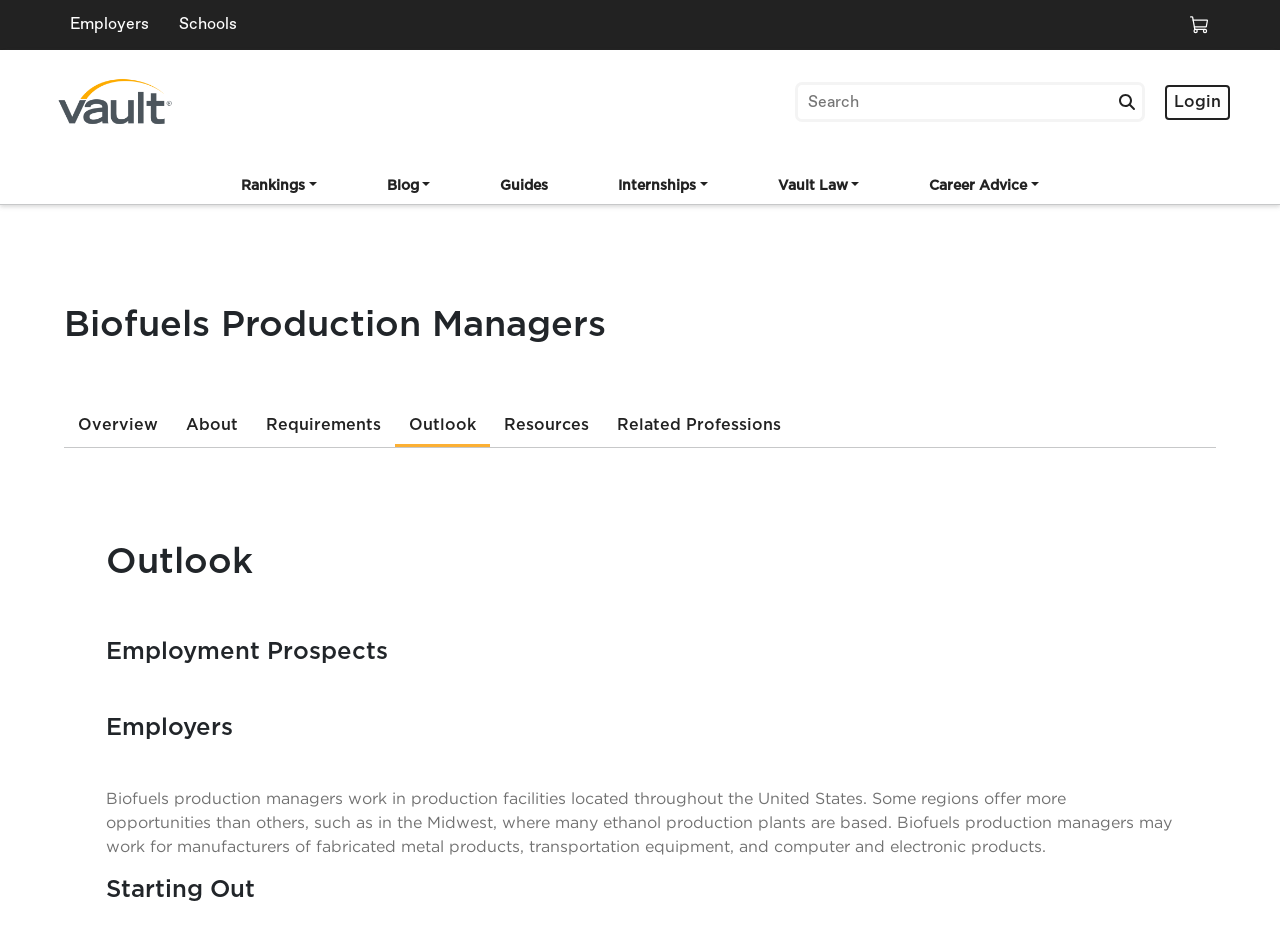How many links are there in the top navigation bar?
Please answer the question with a single word or phrase, referencing the image.

5